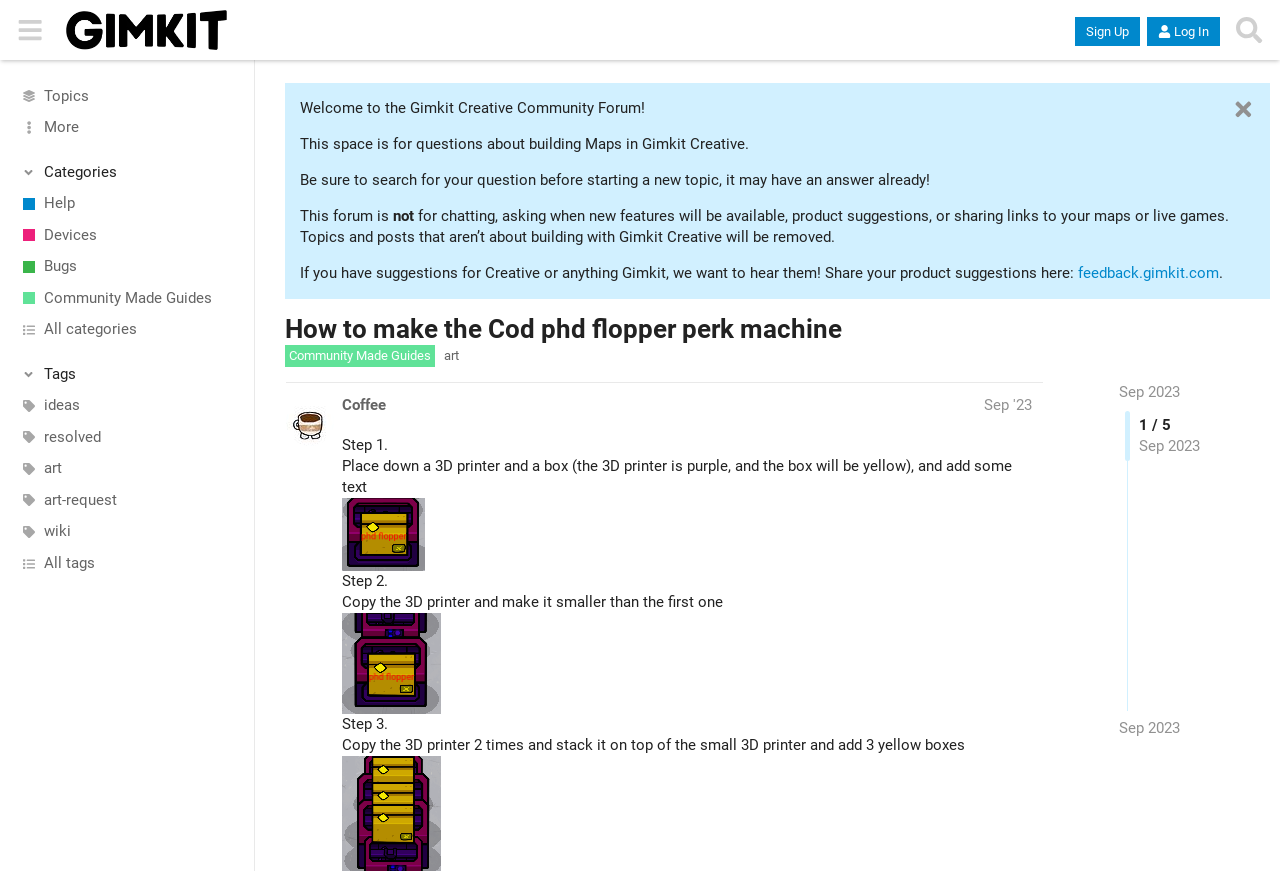What is the position of the small 3D printer in Step 3?
Using the image provided, answer with just one word or phrase.

On top